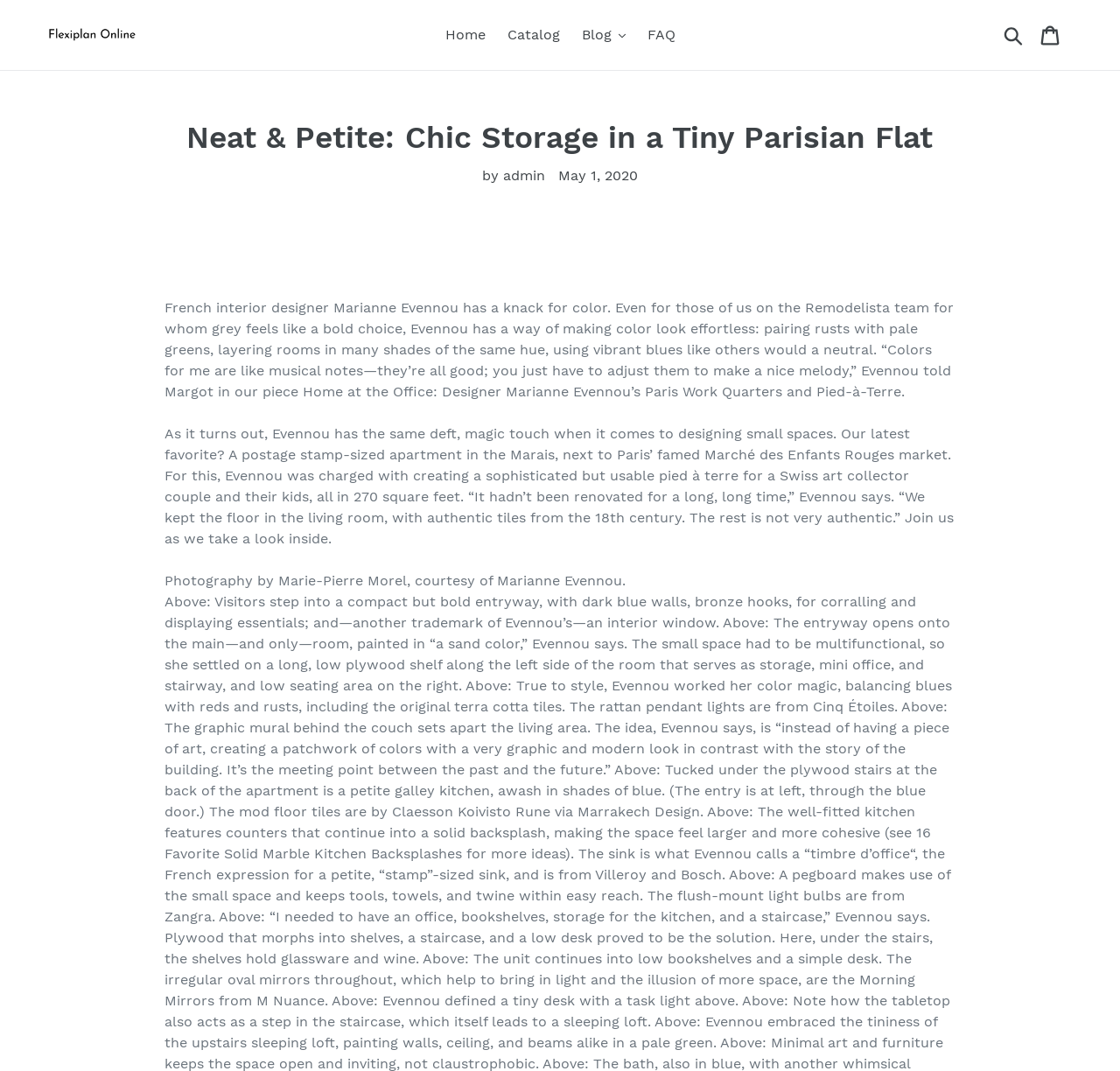Extract the bounding box coordinates for the described element: "Home". The coordinates should be represented as four float numbers between 0 and 1: [left, top, right, bottom].

[0.389, 0.02, 0.441, 0.045]